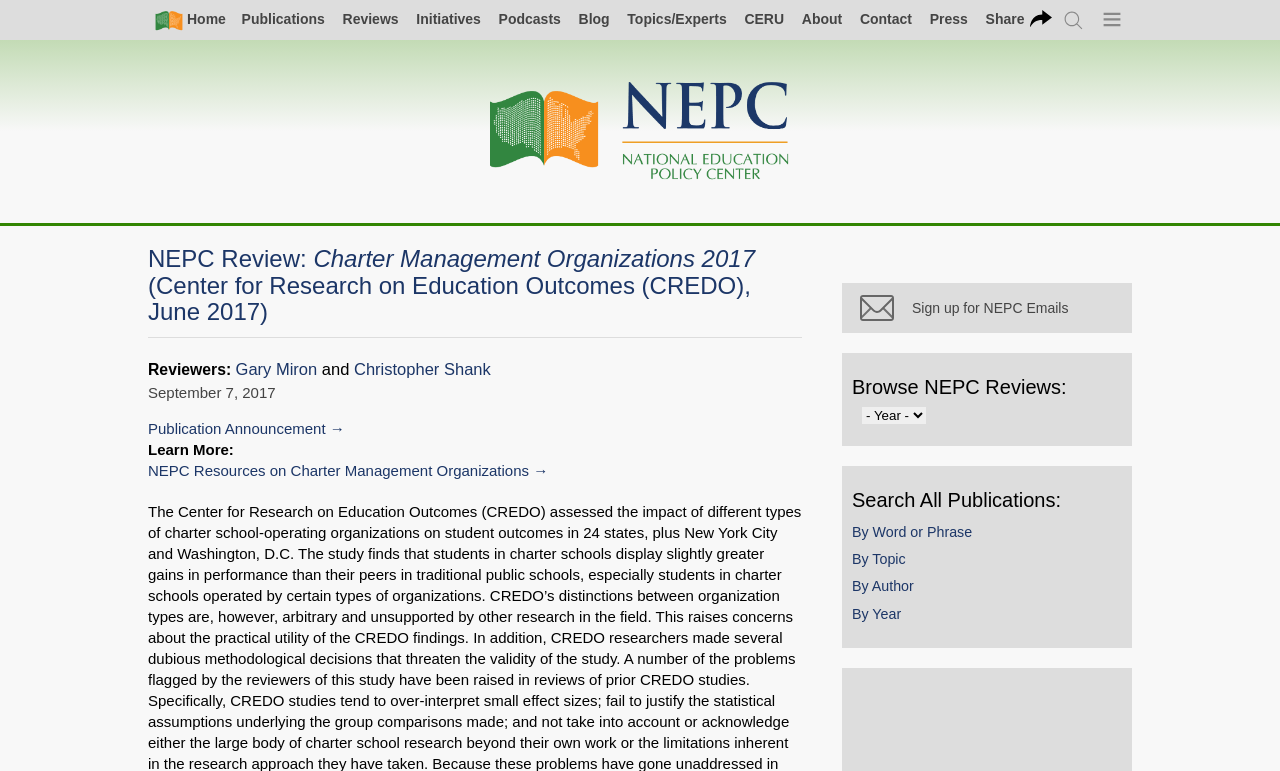What is the purpose of the 'Search' link?
Based on the image, answer the question with as much detail as possible.

I found the answer by looking at the link 'Search' which is likely to be used to search the website for specific content.